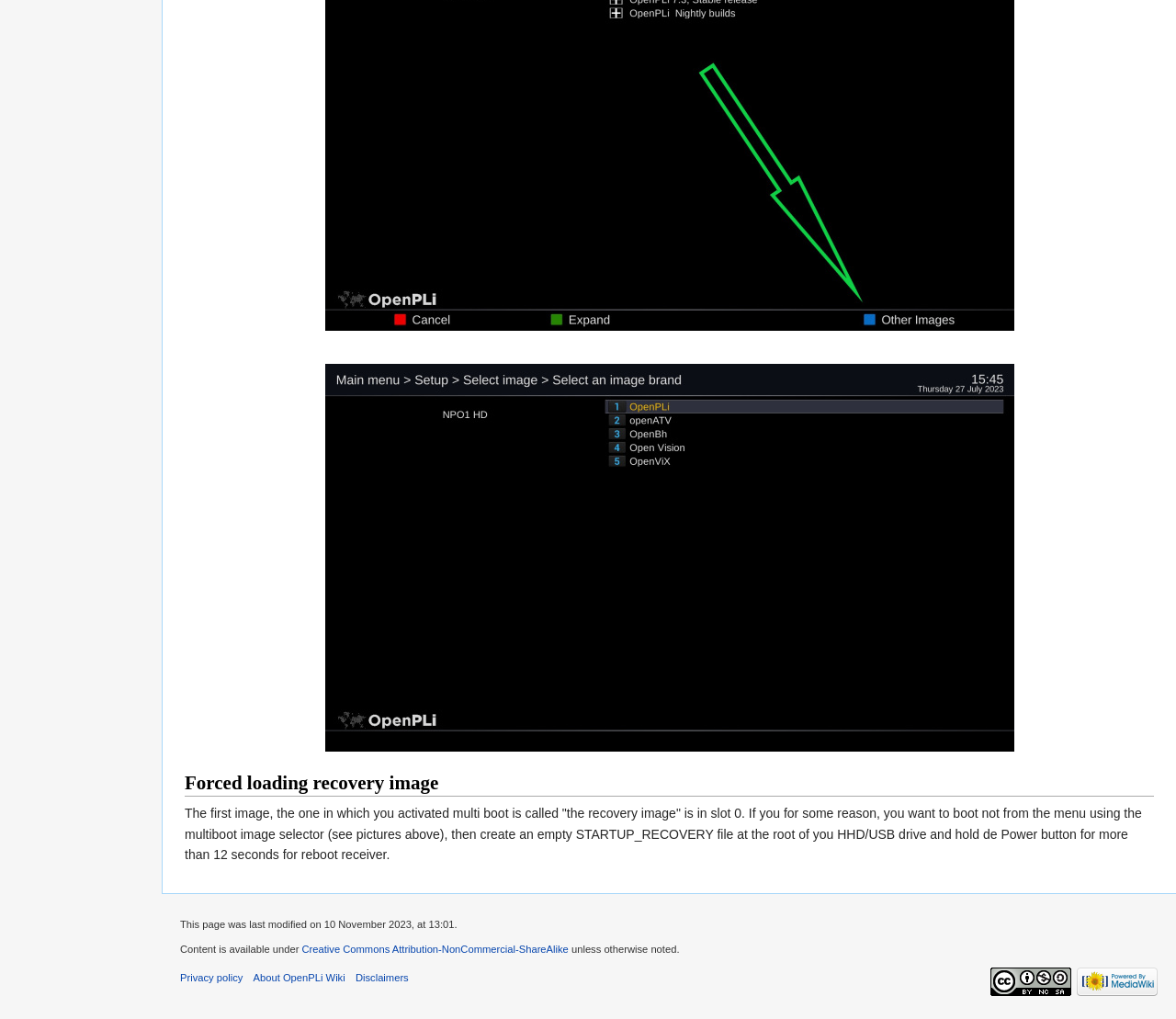Provide the bounding box coordinates of the UI element this sentence describes: "Privacy policy".

[0.153, 0.954, 0.207, 0.965]